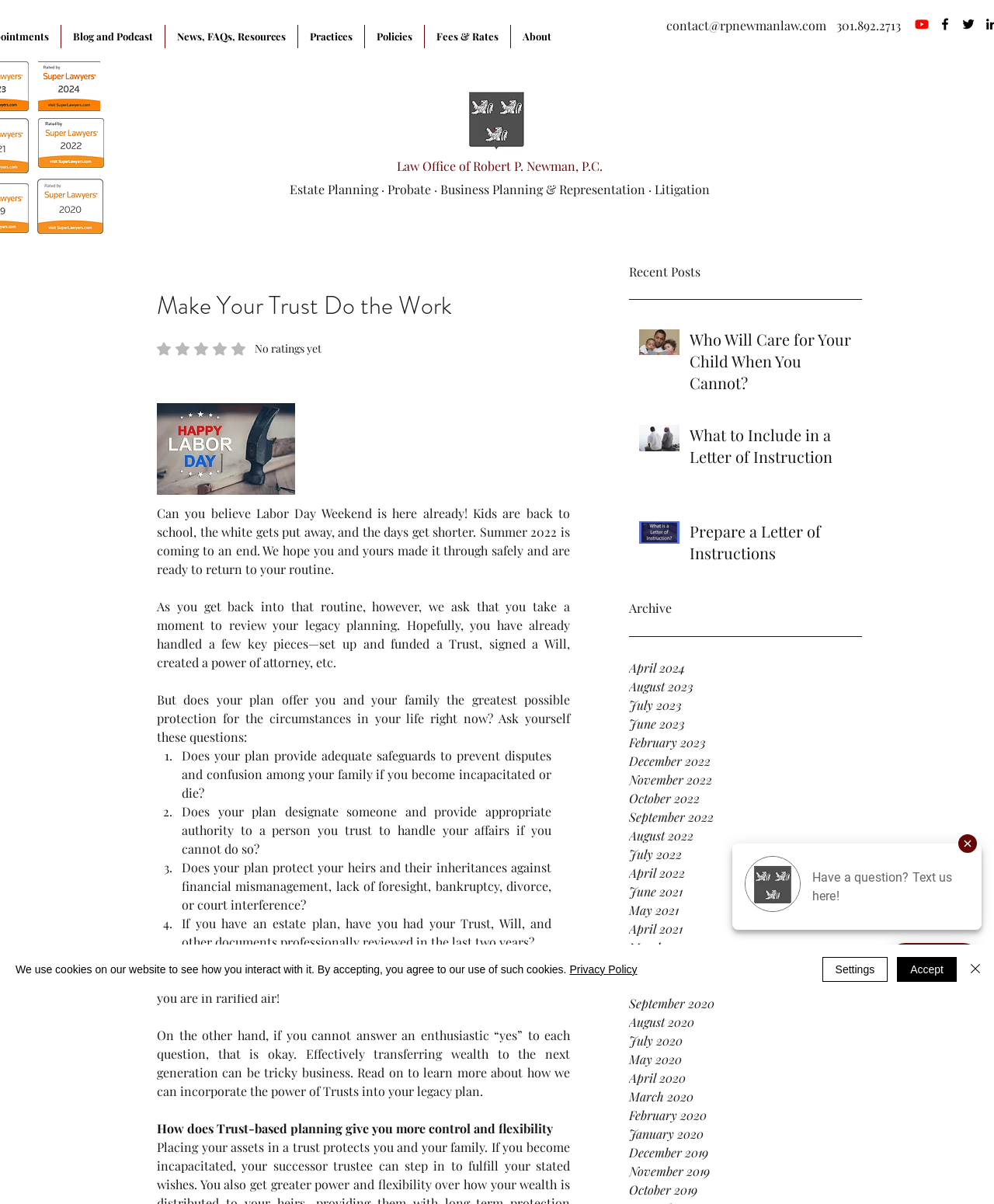Identify the bounding box of the UI element that matches this description: "News, FAQs, Resources".

[0.166, 0.021, 0.299, 0.04]